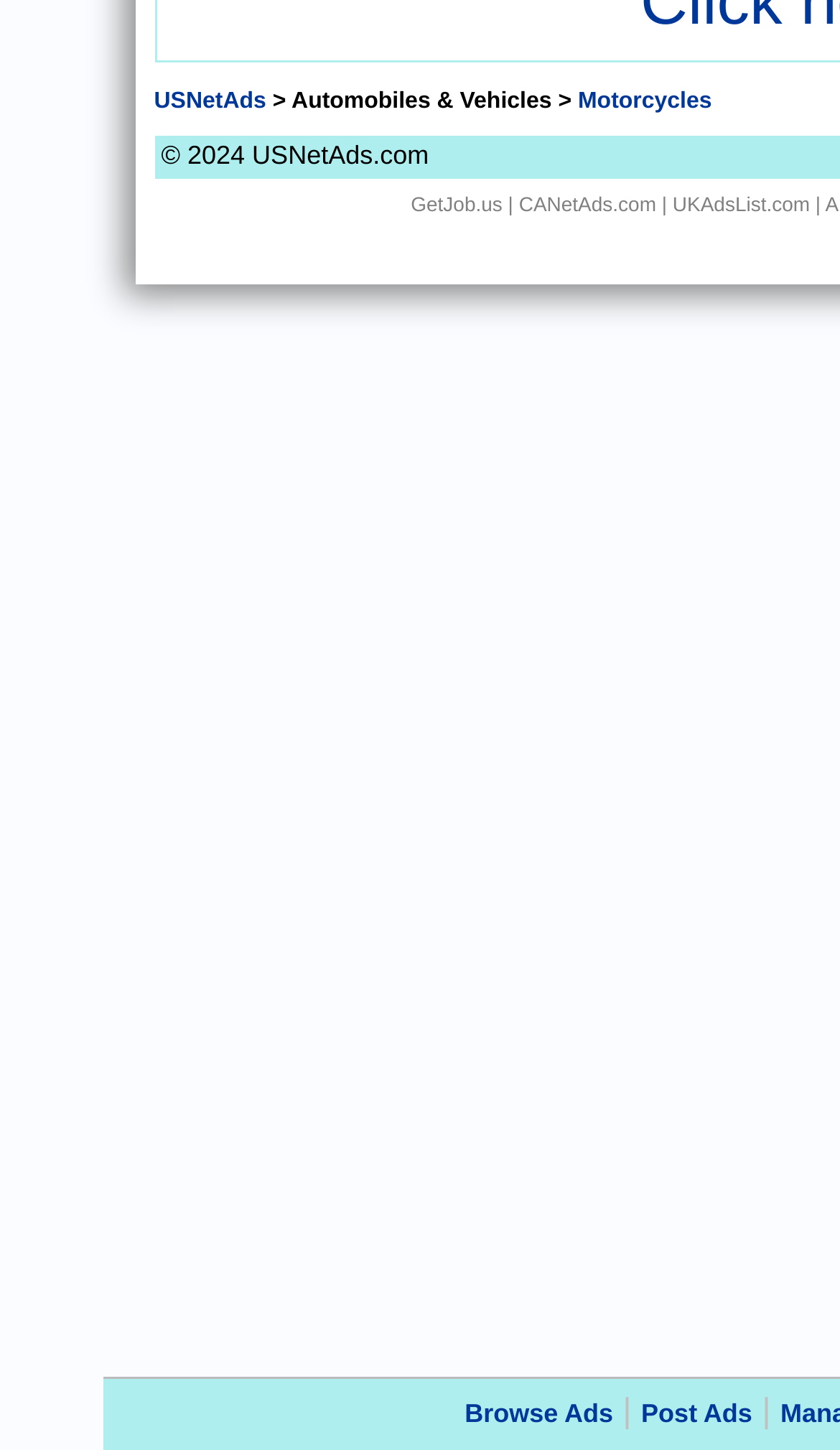Provide a short answer using a single word or phrase for the following question: 
What is the purpose of the 'Post Ads' button?

To post ads